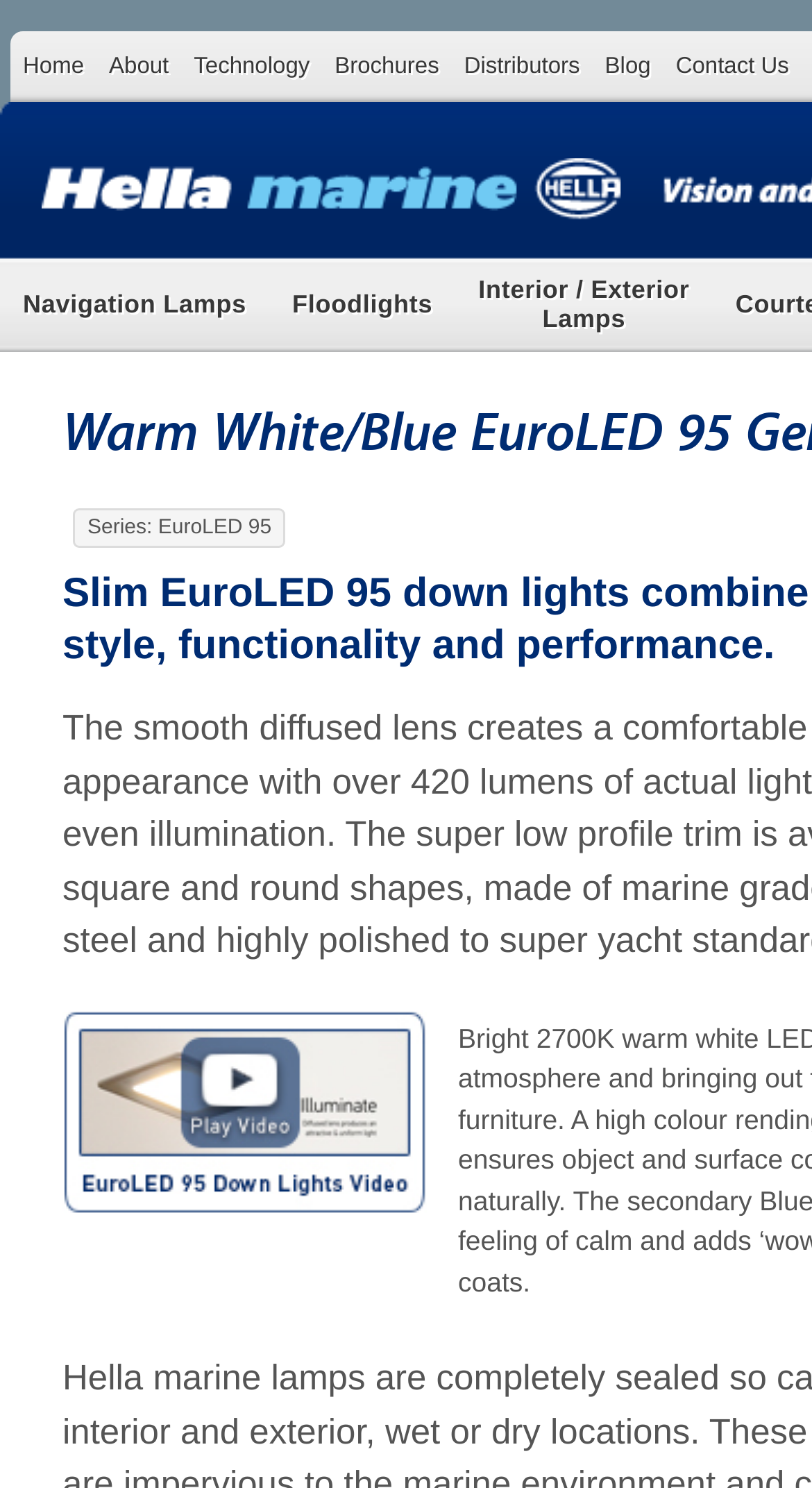Use a single word or phrase to respond to the question:
How many table cells are in the layout table?

2